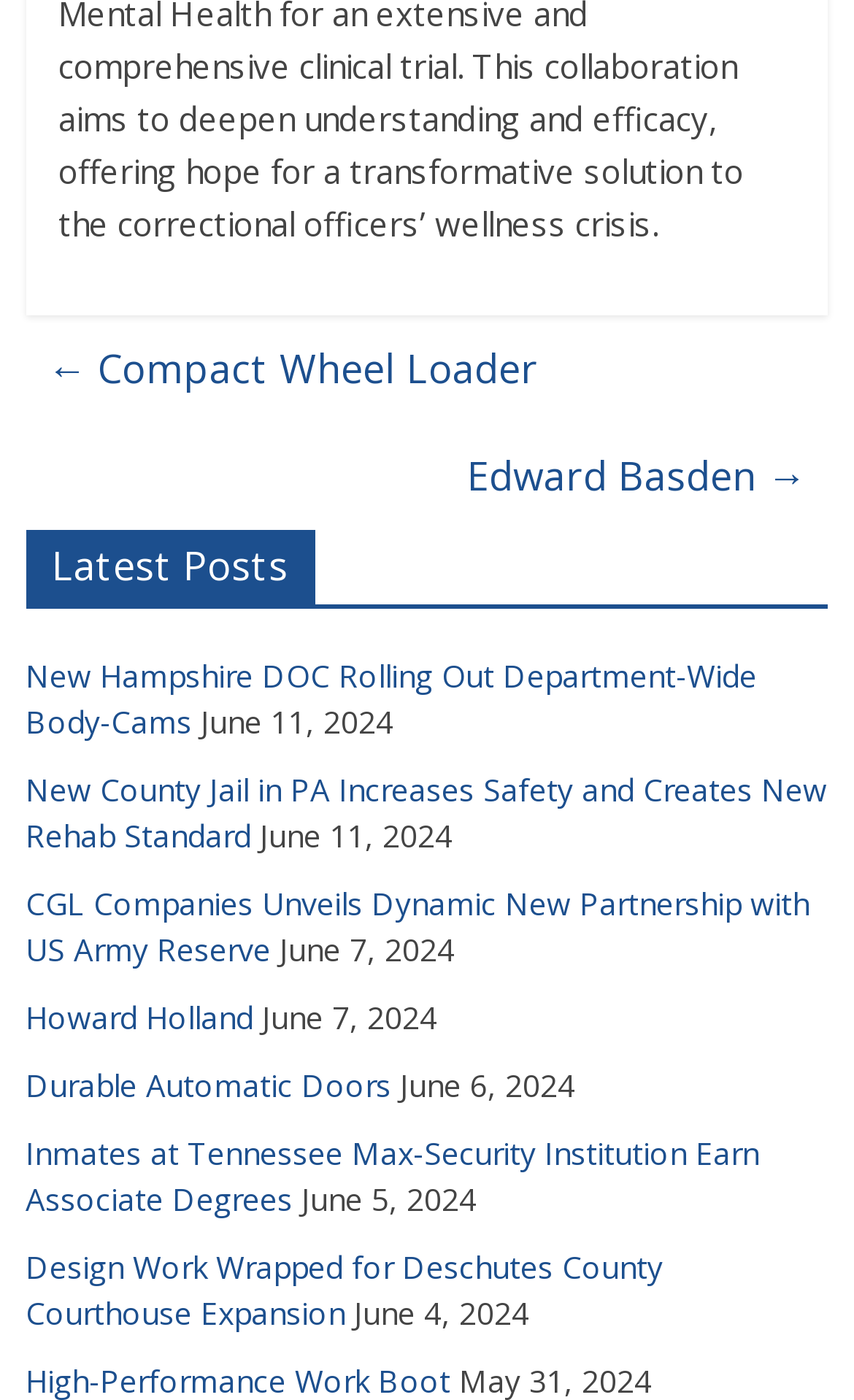Extract the bounding box for the UI element that matches this description: "Howard Holland".

[0.03, 0.711, 0.297, 0.741]